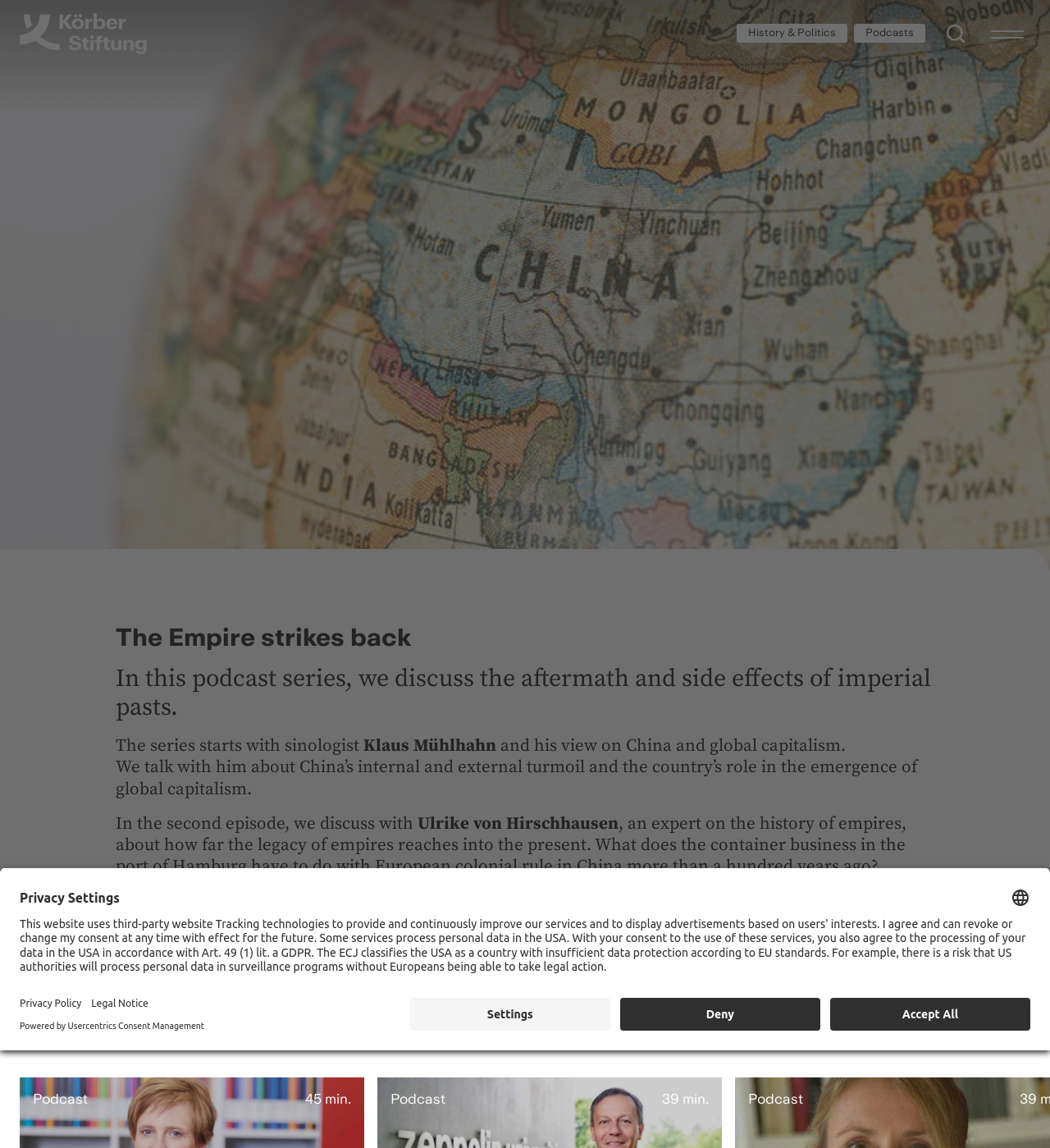How long is the first episode?
Answer with a single word or short phrase according to what you see in the image.

45 min